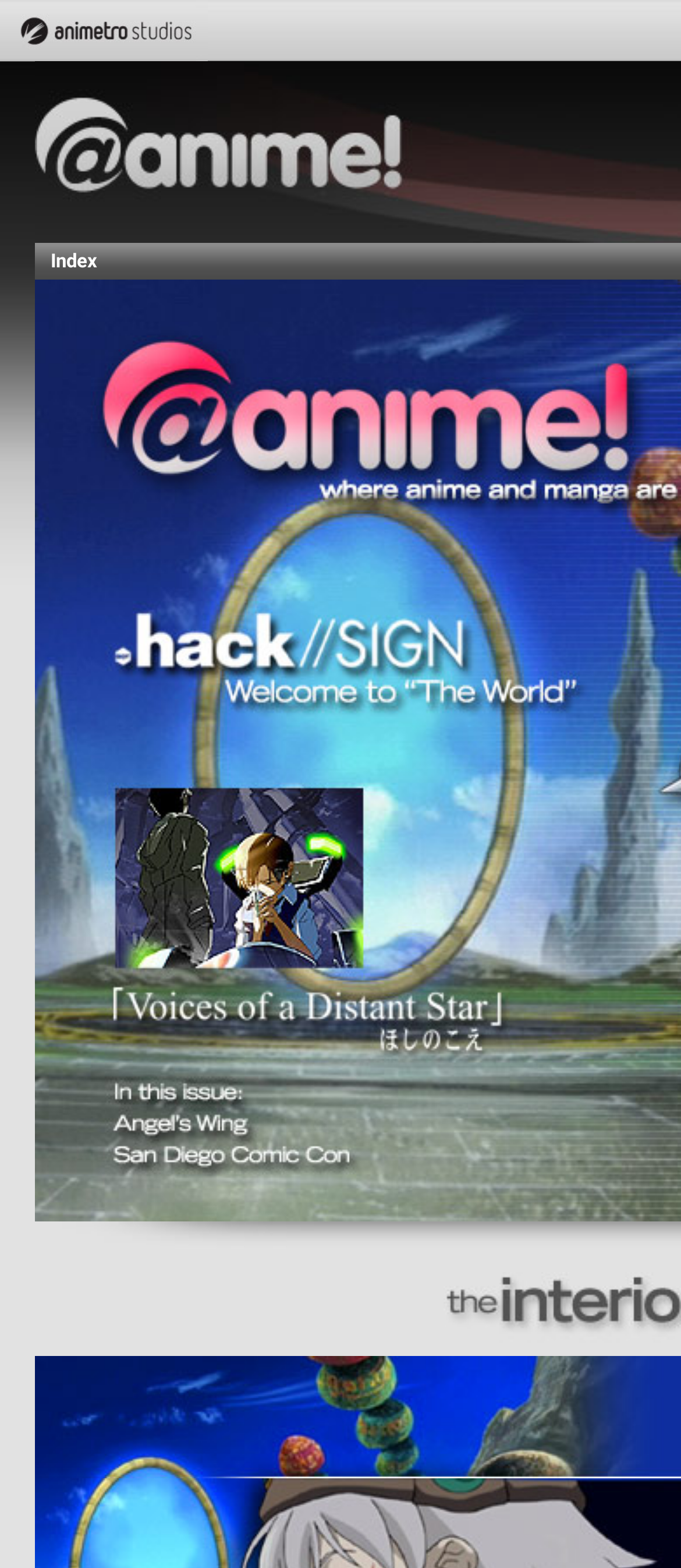Provide a short answer using a single word or phrase for the following question: 
How many columns are in the table?

Multiple